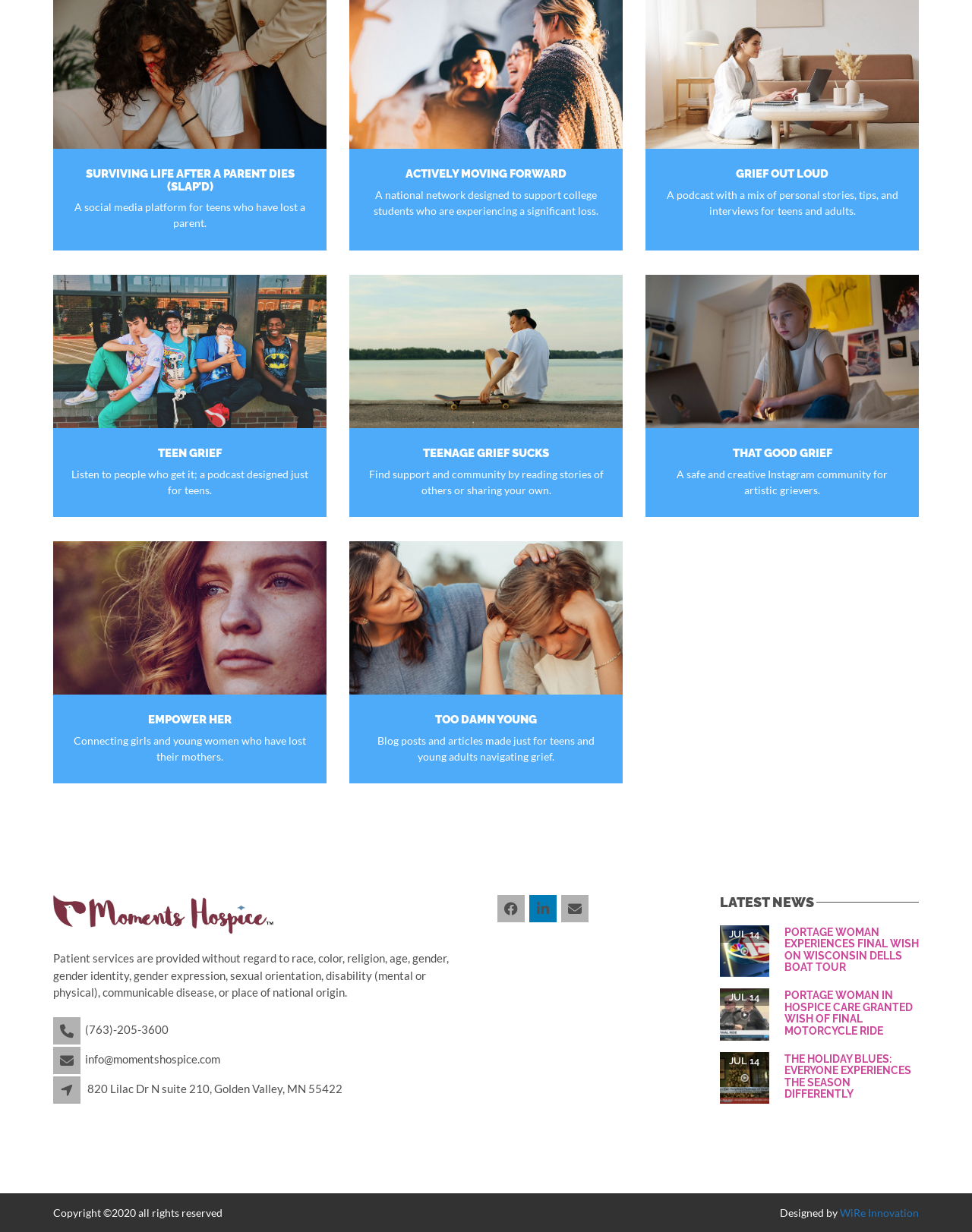Using the webpage screenshot, locate the HTML element that fits the following description and provide its bounding box: "WiRe Innovation".

[0.864, 0.979, 0.945, 0.989]